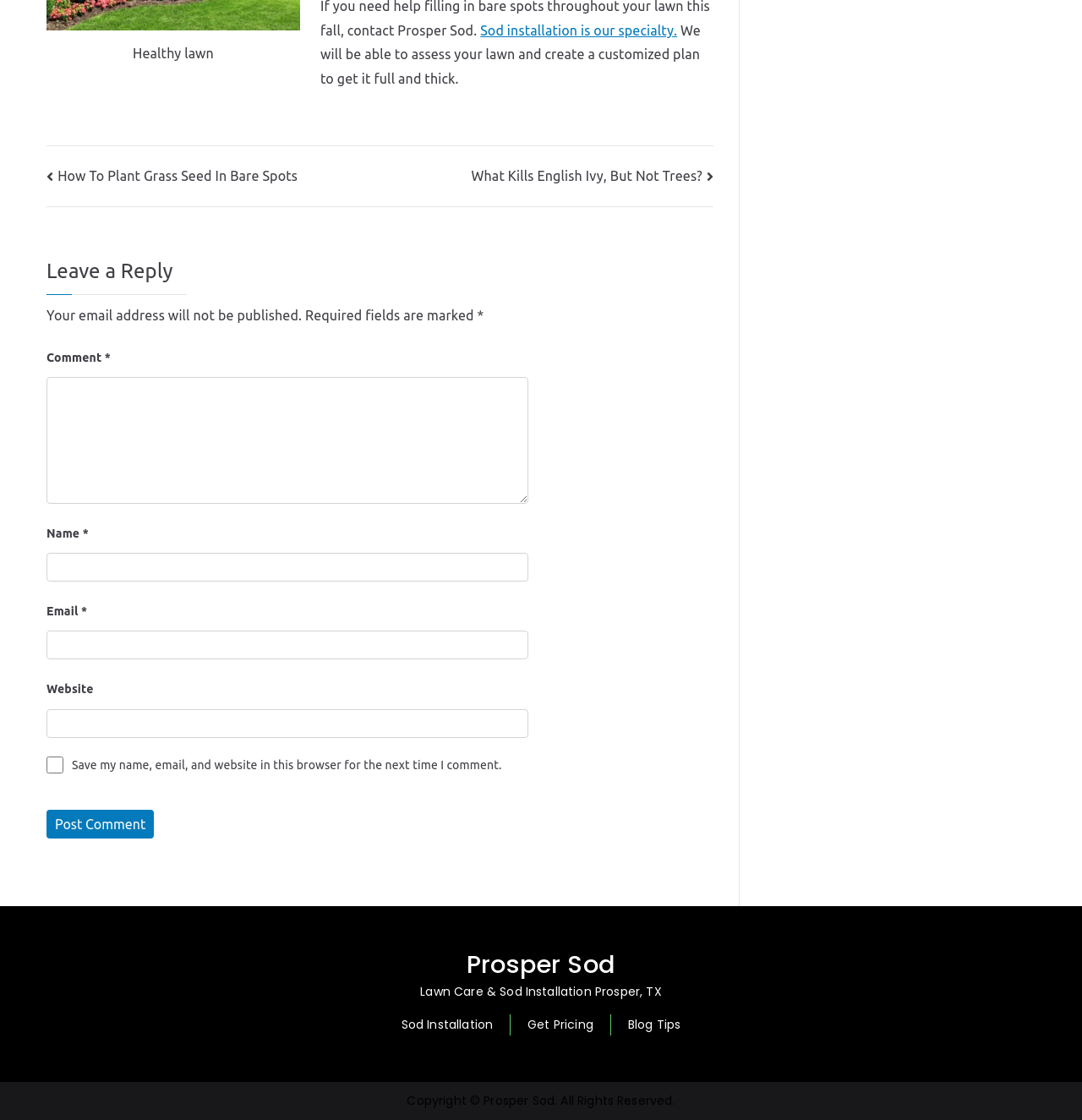Please provide a detailed answer to the question below based on the screenshot: 
What is the specialty of Prosper Sod?

The webpage mentions 'Sod installation is our specialty.' in the second element, indicating that Prosper Sod specializes in sod installation.